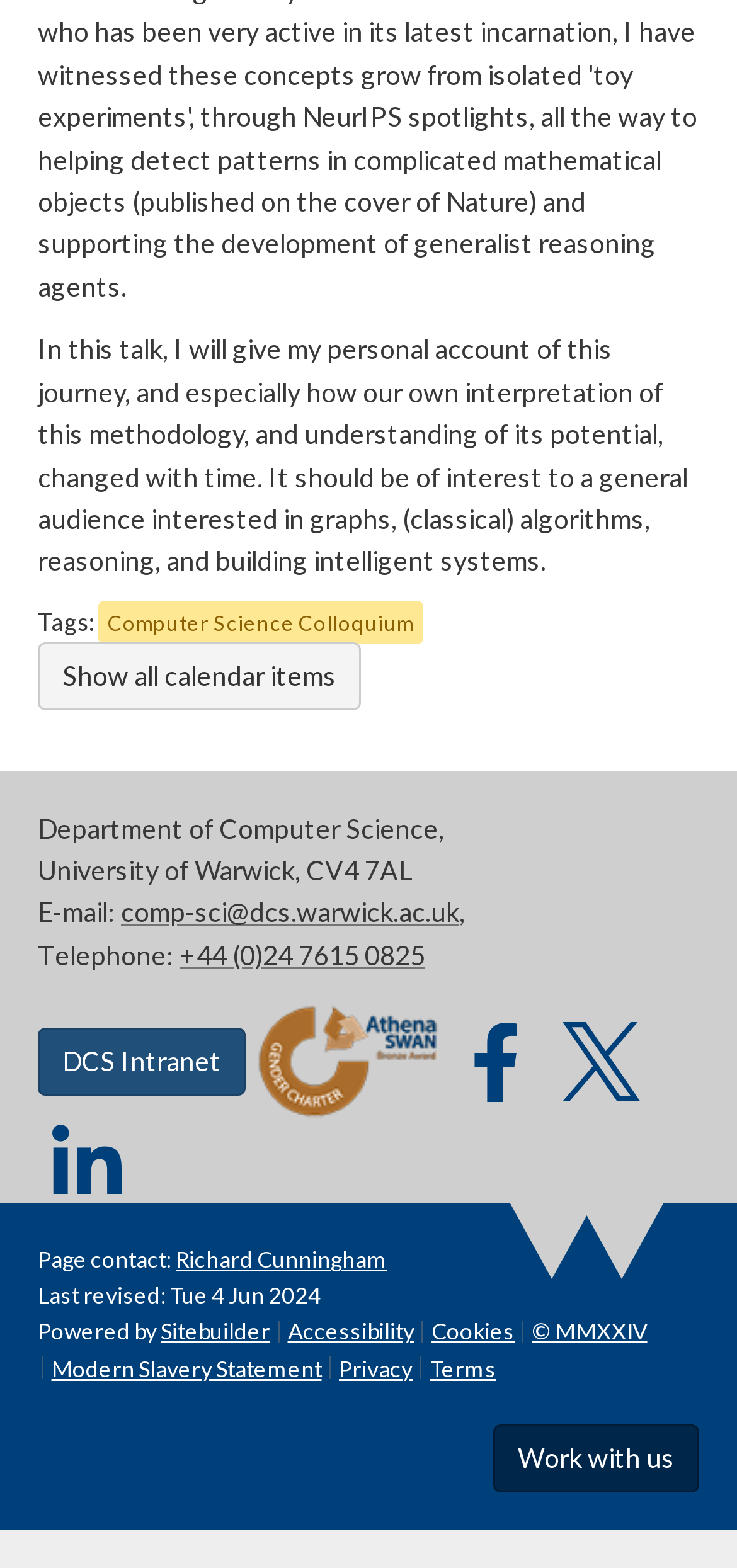Determine the bounding box coordinates of the clickable region to follow the instruction: "Send an email to the department".

[0.164, 0.572, 0.623, 0.592]